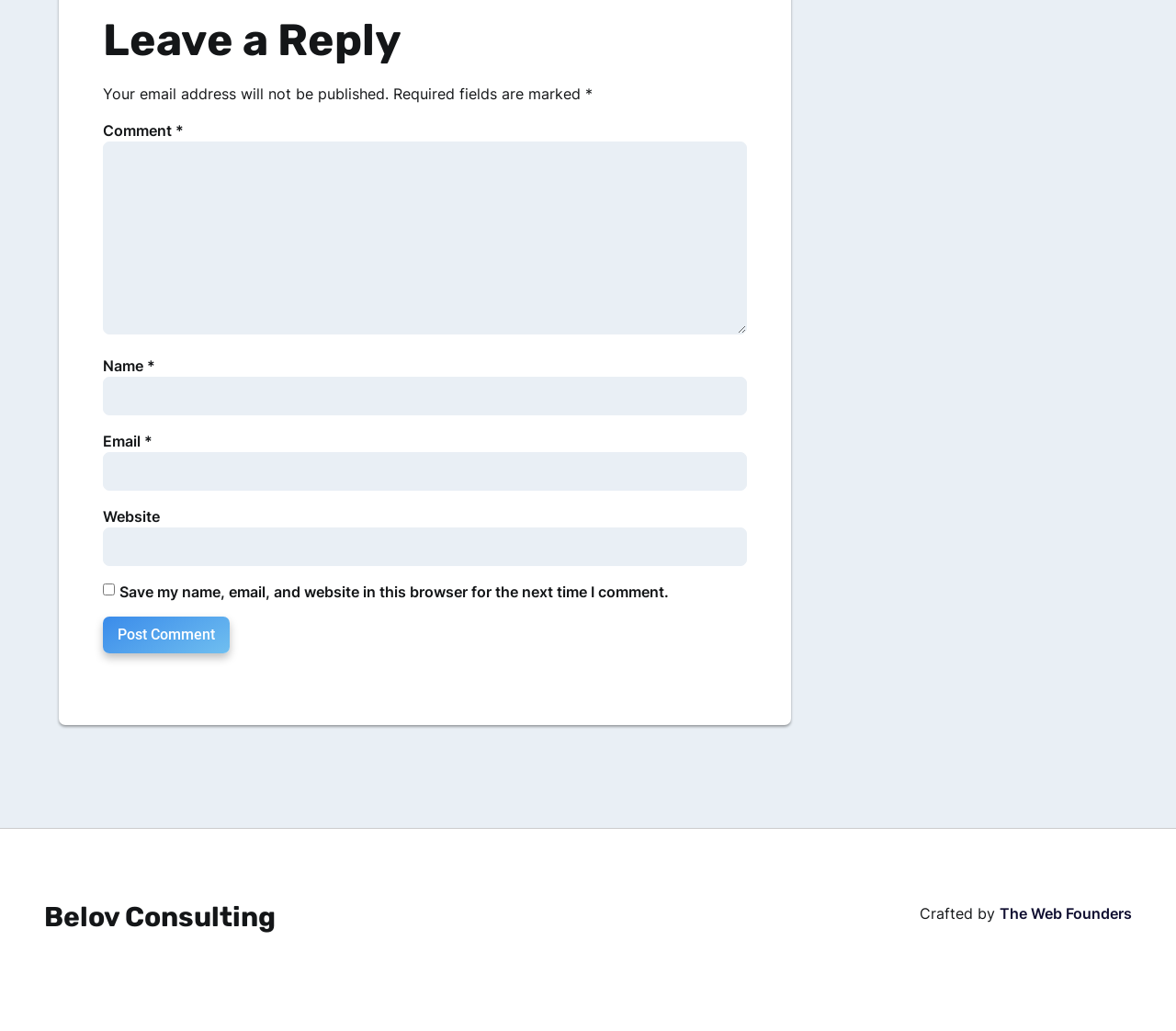What is the name of the company mentioned at the bottom of the webpage? Observe the screenshot and provide a one-word or short phrase answer.

Belov Consulting